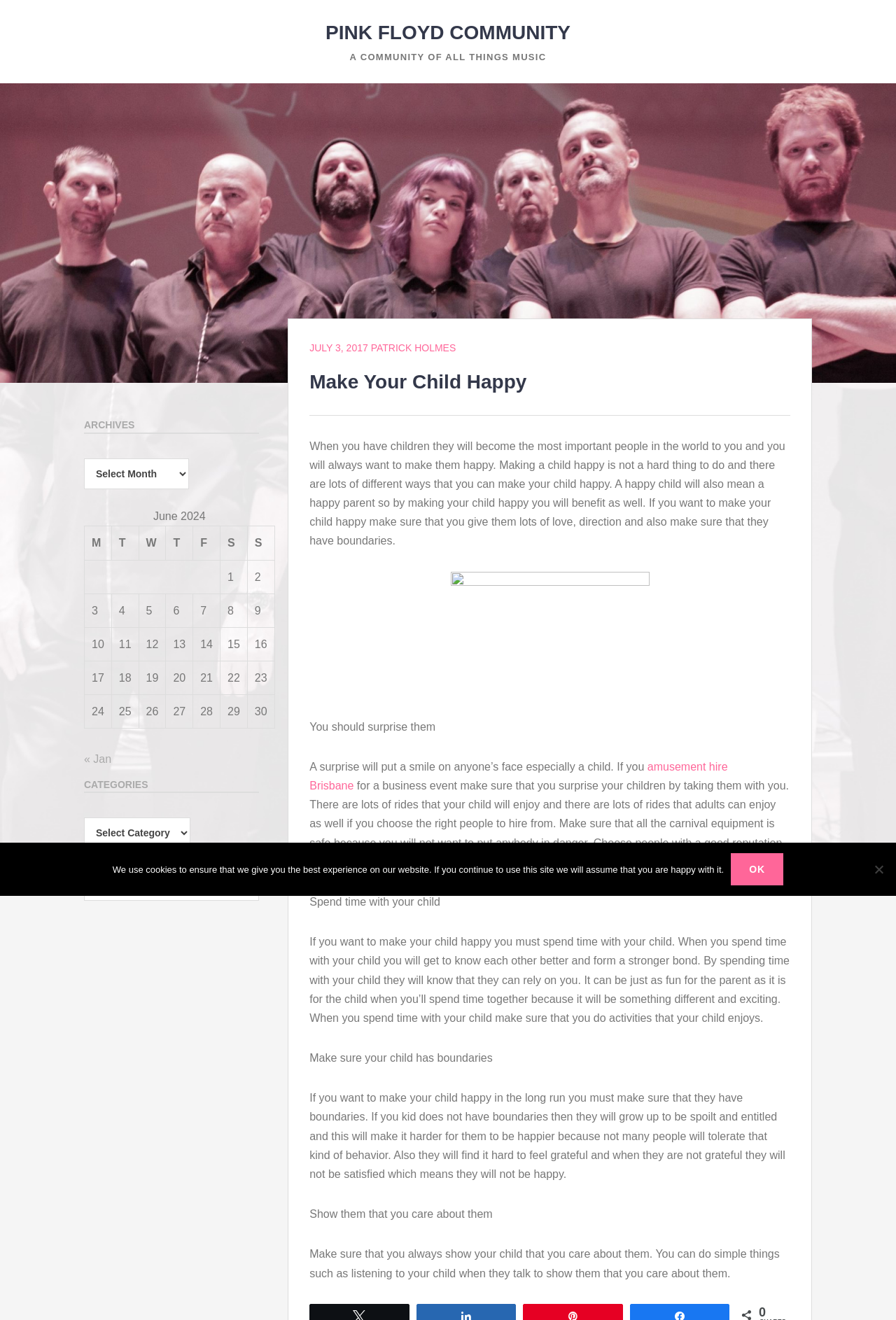What type of event is mentioned as a potential opportunity to spend time with children?
Please use the image to provide a one-word or short phrase answer.

Business event